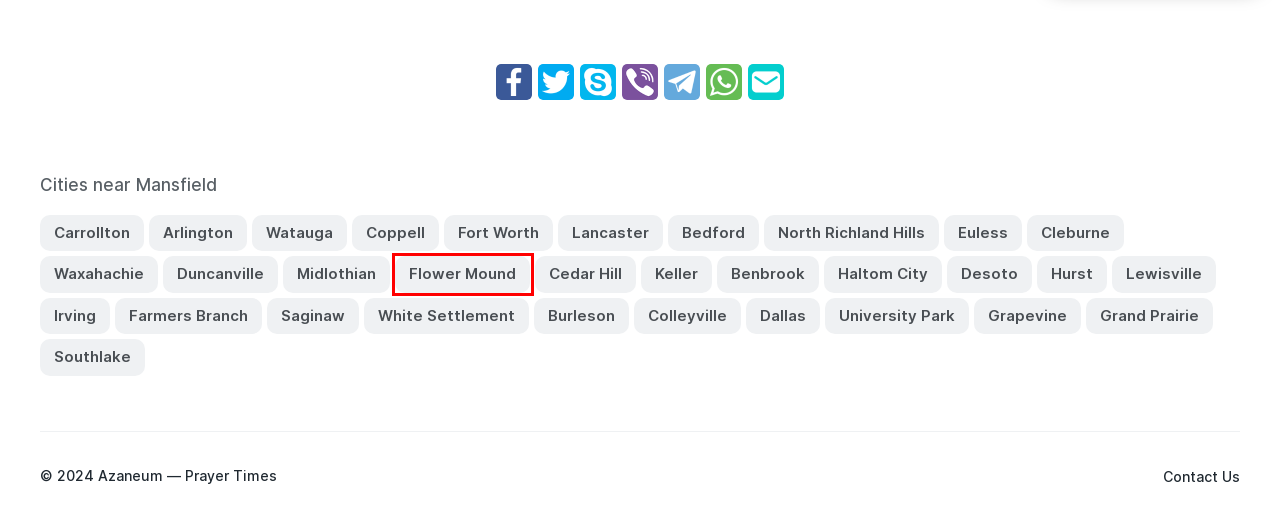You have a screenshot showing a webpage with a red bounding box highlighting an element. Choose the webpage description that best fits the new webpage after clicking the highlighted element. The descriptions are:
A. Prayer Times in Burleson
B. Prayer Times in Coppell
C. Prayer Times in Lewisville
D. Prayer Times in Flower Mound
E. Prayer Times in Lancaster
F. Prayer Times in University Park
G. Prayer Times in Saginaw
H. Prayer Times in Keller

D